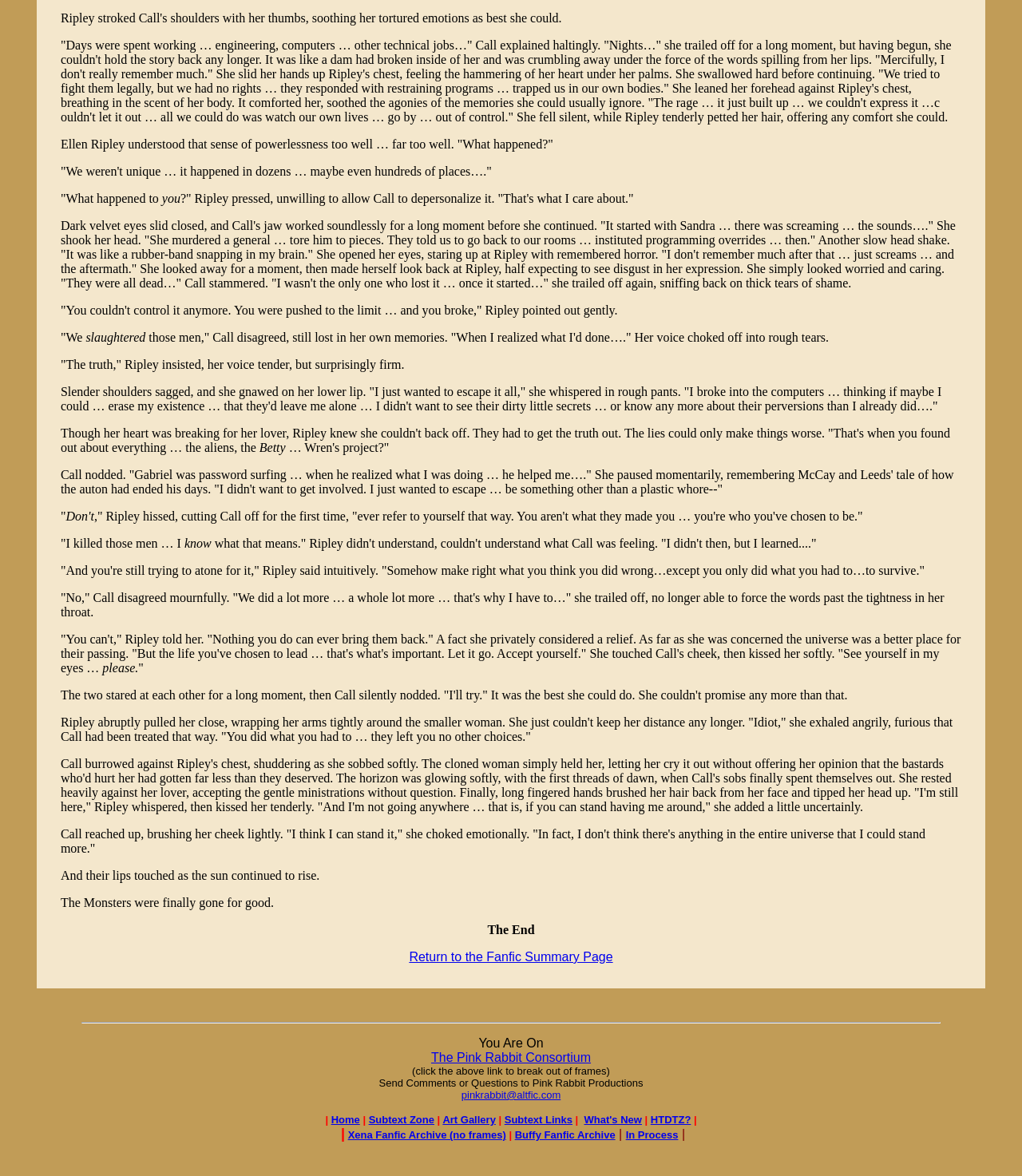Kindly provide the bounding box coordinates of the section you need to click on to fulfill the given instruction: "Click on the 'DIMITRILITZINGER' link".

None